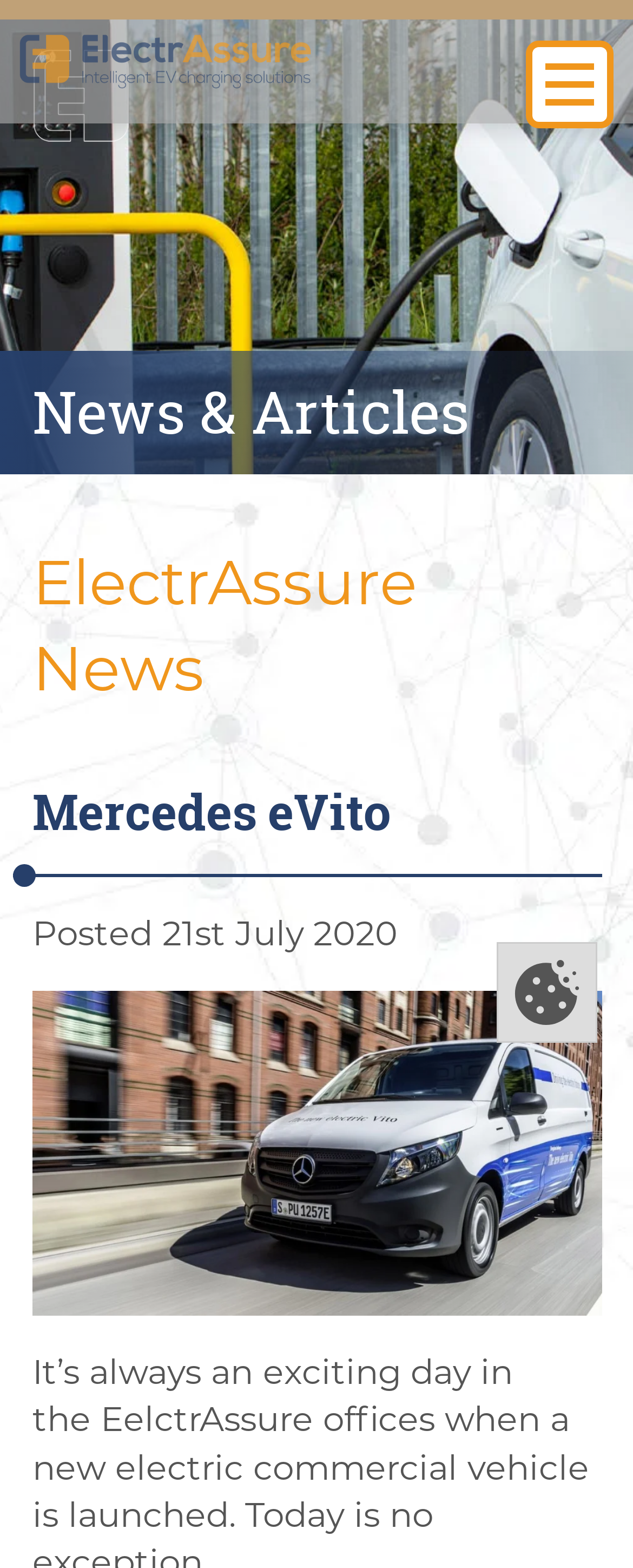What is the section title above the news posting?
Please give a detailed and elaborate answer to the question based on the image.

I found a heading element on the webpage with the text 'News & Articles', which is located above the news posting, suggesting that it is the section title.